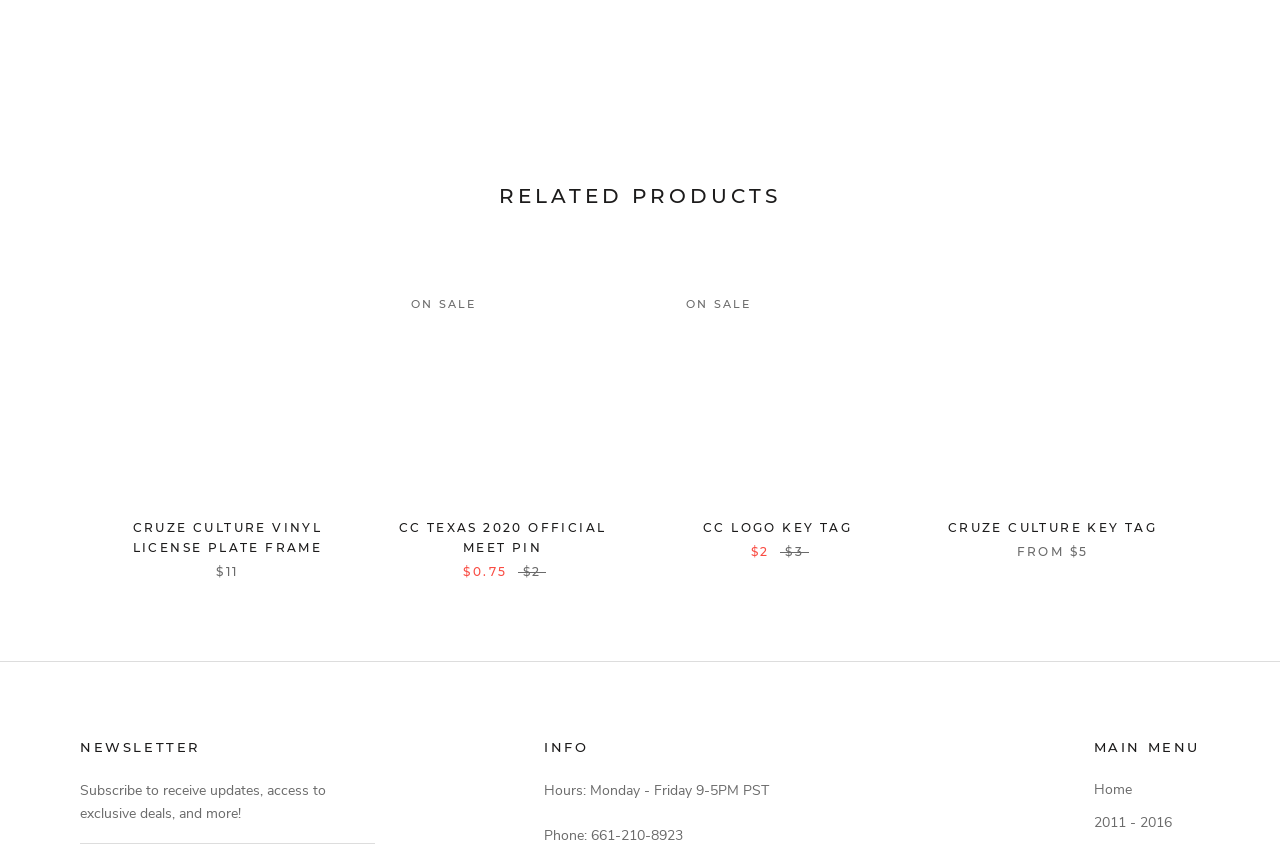What is the business hour of the company?
Using the image as a reference, deliver a detailed and thorough answer to the question.

I found the business hour of the company by looking at the text under the heading 'INFO', which says 'Hours: Monday - Friday 9-5PM PST'.